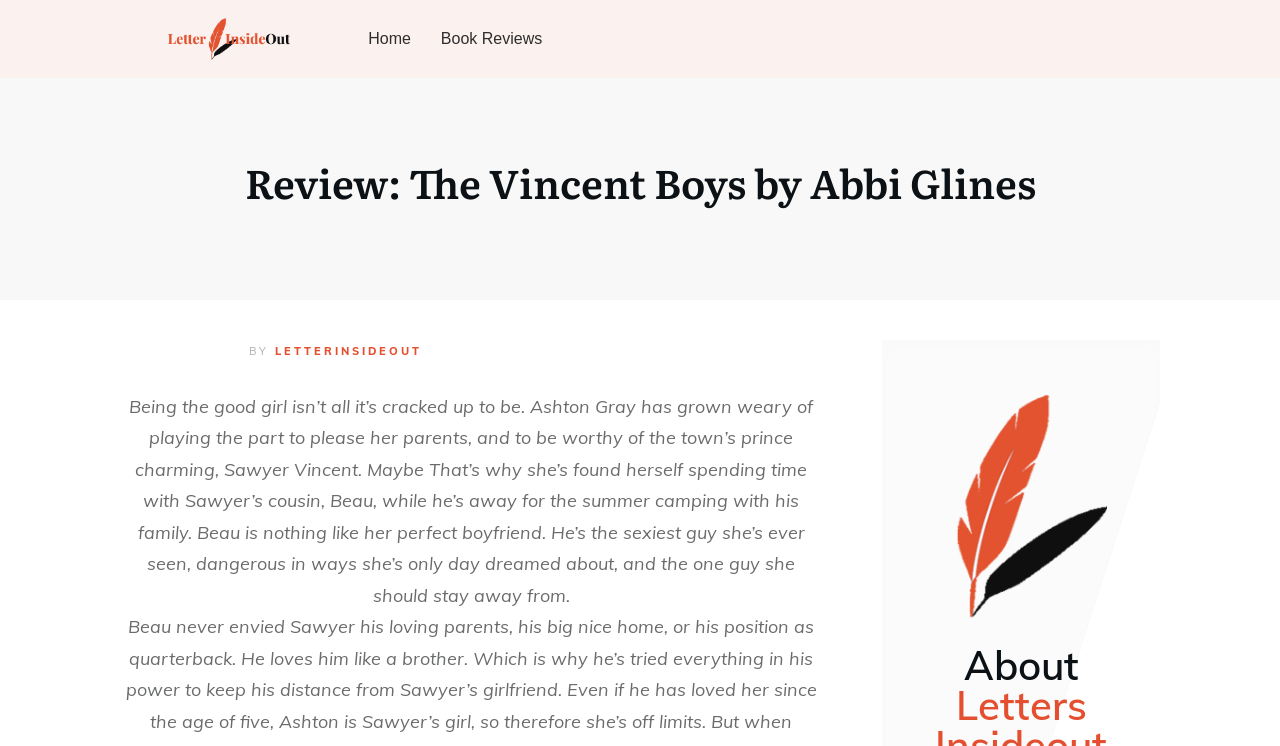Provide a single word or phrase answer to the question: 
What is the name of the book being reviewed?

The Vincent Boys